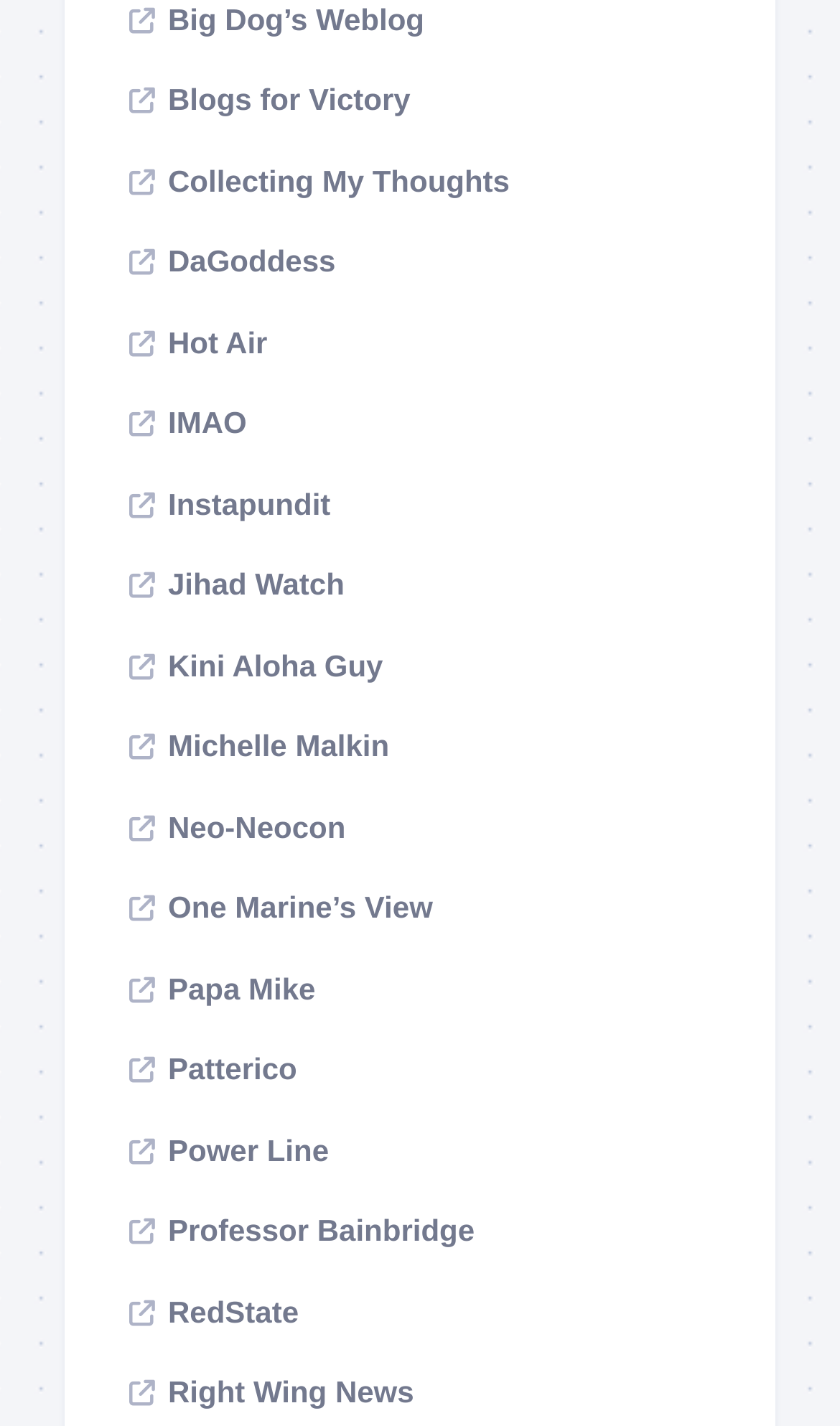Determine the bounding box coordinates of the clickable element necessary to fulfill the instruction: "visit Big Dog’s Weblog". Provide the coordinates as four float numbers within the 0 to 1 range, i.e., [left, top, right, bottom].

[0.154, 0.001, 0.505, 0.025]